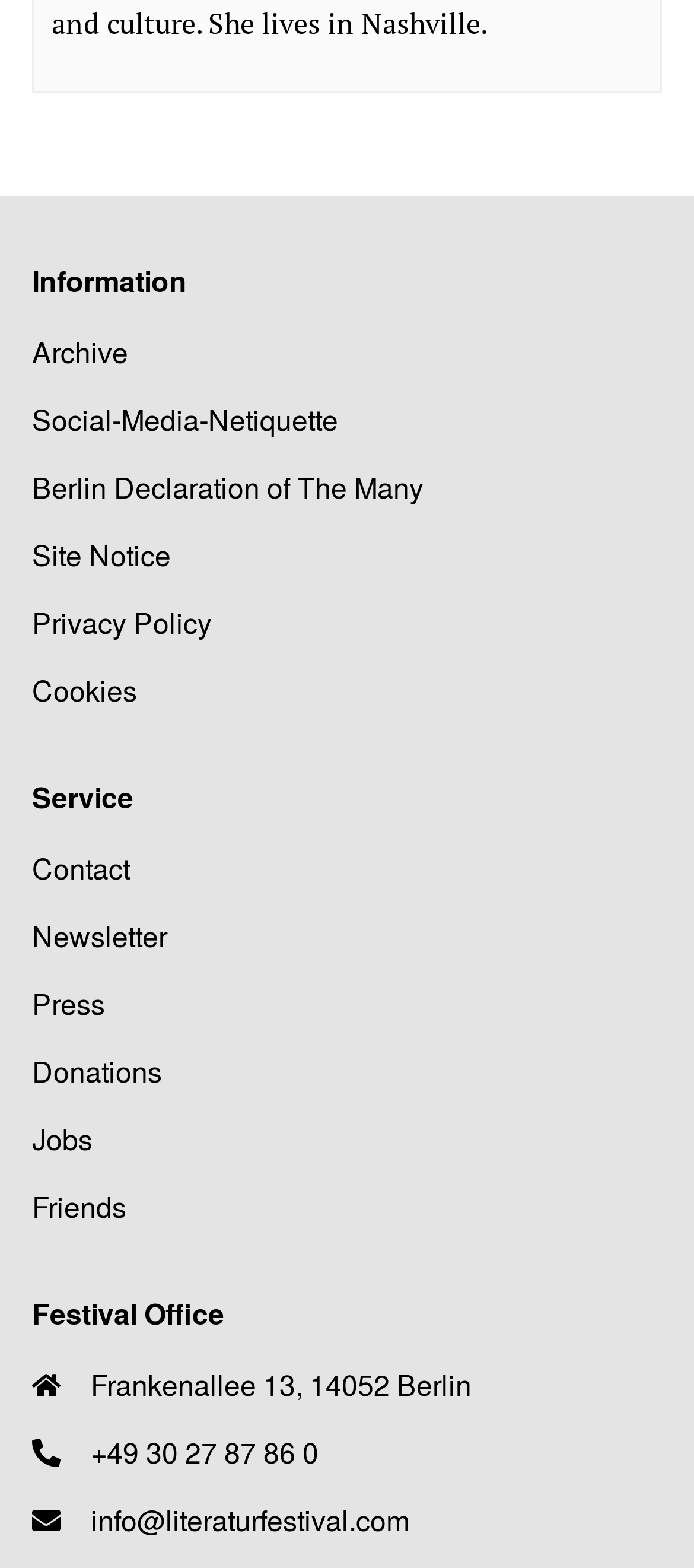Locate the bounding box coordinates of the area that needs to be clicked to fulfill the following instruction: "View the archive". The coordinates should be in the format of four float numbers between 0 and 1, namely [left, top, right, bottom].

[0.046, 0.211, 0.954, 0.239]